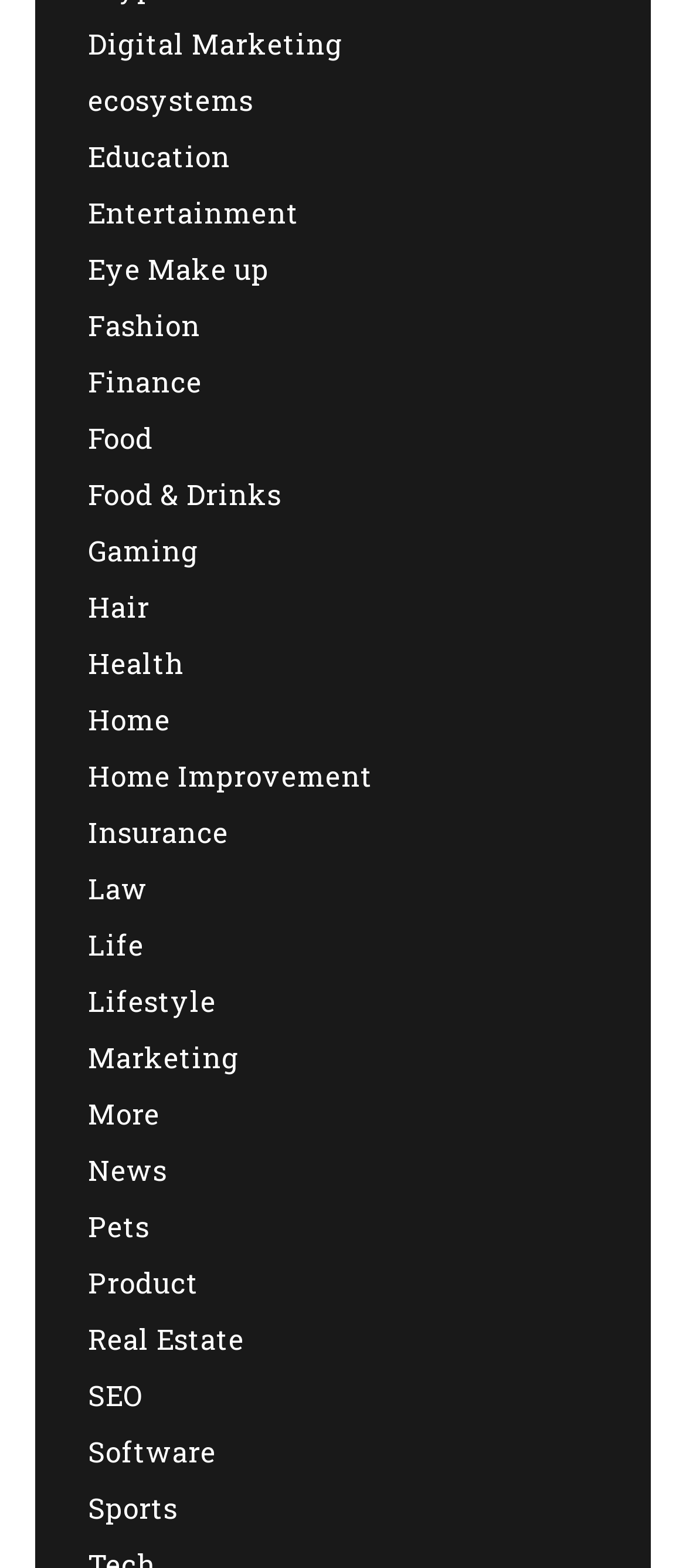Identify the bounding box for the UI element described as: "Education". Ensure the coordinates are four float numbers between 0 and 1, formatted as [left, top, right, bottom].

[0.128, 0.087, 0.336, 0.111]